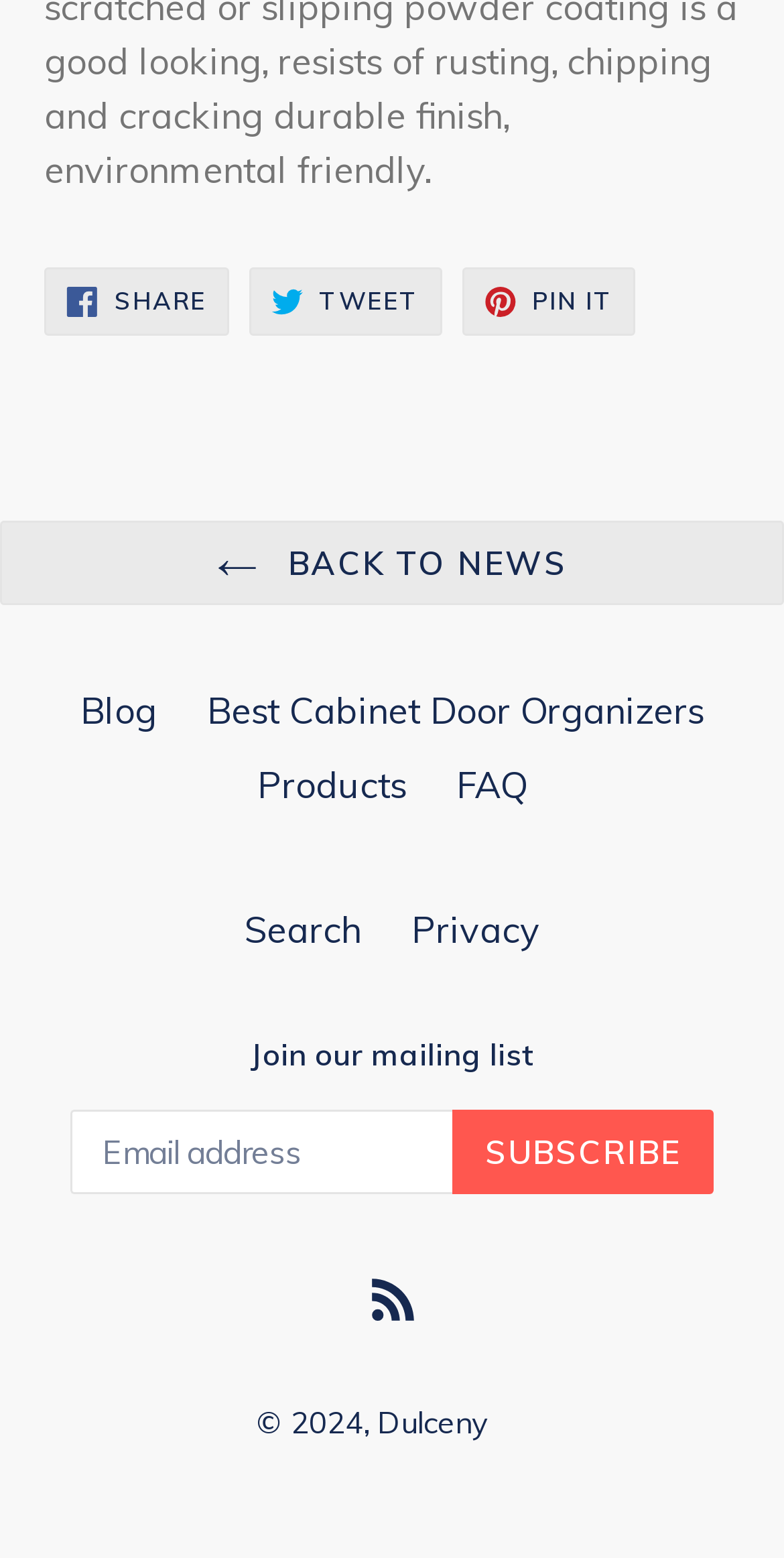Please predict the bounding box coordinates of the element's region where a click is necessary to complete the following instruction: "Share on Facebook". The coordinates should be represented by four float numbers between 0 and 1, i.e., [left, top, right, bottom].

[0.056, 0.171, 0.292, 0.215]